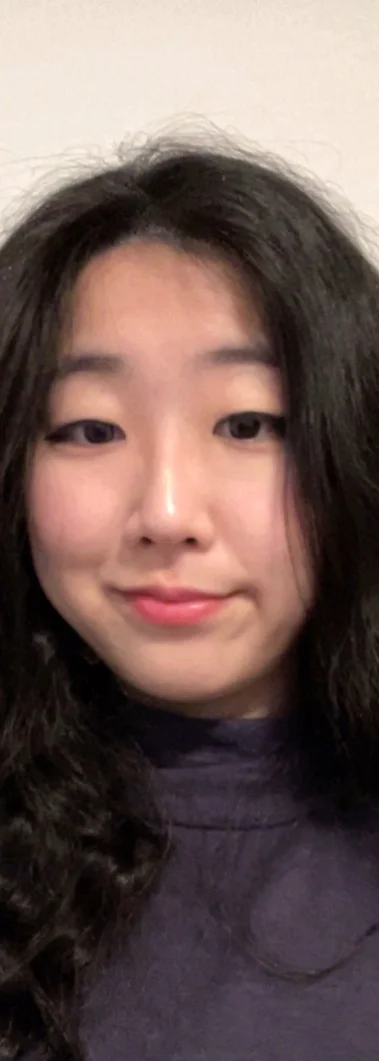Please give a succinct answer using a single word or phrase:
What is the color of Reyna's top?

Purple